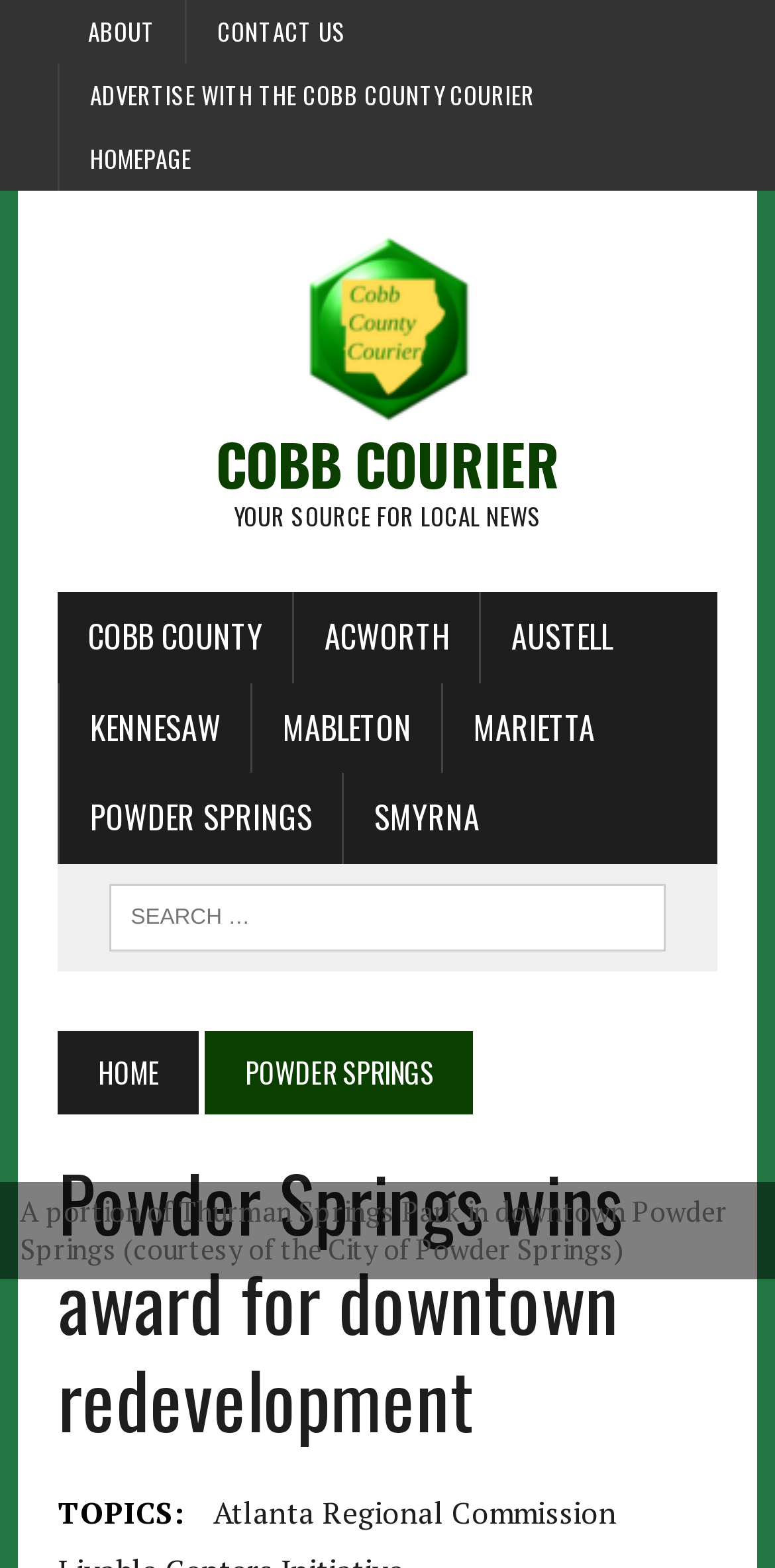What is the name of the organization that gave the award?
Carefully analyze the image and provide a detailed answer to the question.

The answer can be found in the link 'Atlanta Regional Commission' which is located below the heading 'Powder Springs wins award for downtown redevelopment' and is related to the topic of the award.